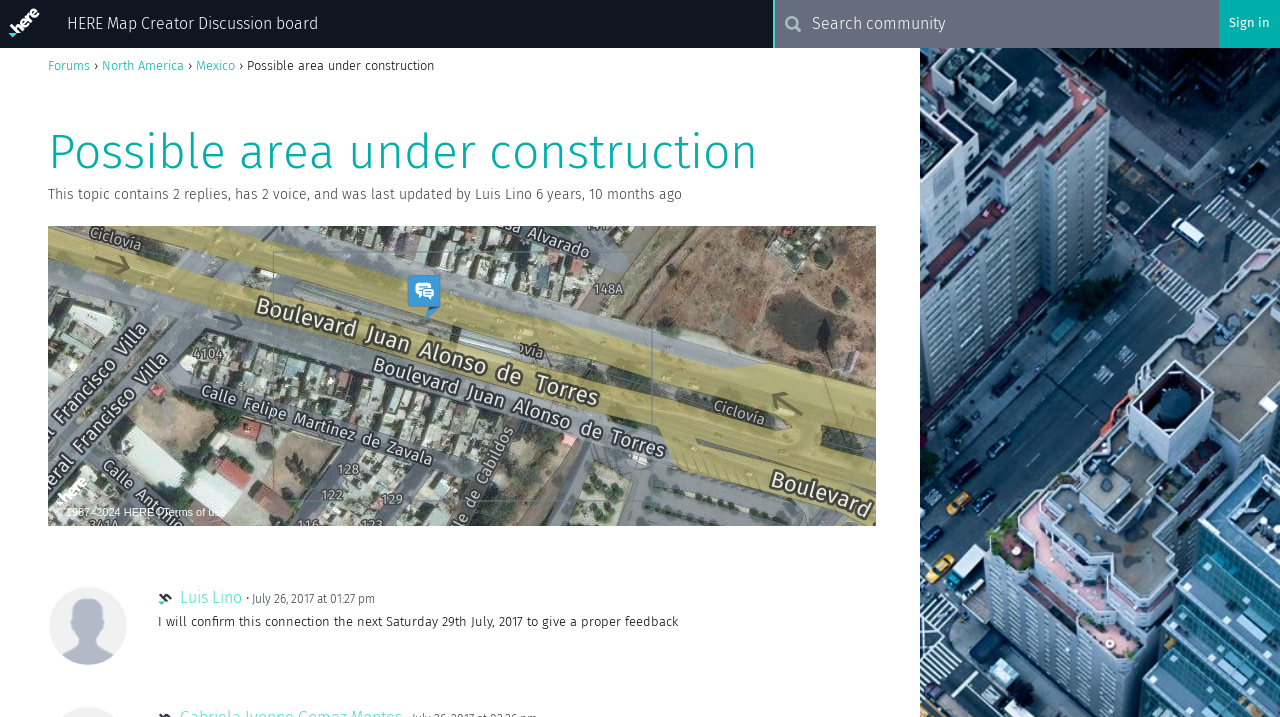Explain the contents of the webpage comprehensively.

The webpage is a discussion board for HERE Map Creator, with a focus on a specific topic, "Possible area under construction". At the top, there is a heading with the title "HERE Map Creator Discussion board" and a link with the same text. Below this, there is a search bar with a placeholder text "Search community" that spans almost the entire width of the page.

On the top right, there is a link to "Sign in". The main navigation menu is located below the search bar, with links to "Forums", "North America", and "Mexico". A static text "›" separates the "Forums" link from the others. The "Possible area under construction" topic is highlighted, with a link to the same topic below it.

Below the navigation menu, there is a brief description of the topic, stating that it contains 2 replies, has 2 voices, and was last updated by Luis Lino 6 years, 10 months ago. A link to the topic is provided, along with a copyright notice "© 1987–2024 HERE | Terms of use" at the bottom of the page. The copyright notice includes a small image and a link to the "Terms of use" page.

The main content of the page is a post by Luis Lino, dated July 26, 2017, at 01:27 pm. The post contains a message stating that the connection will be confirmed on the next Saturday, 29th July, 2017, to provide proper feedback.